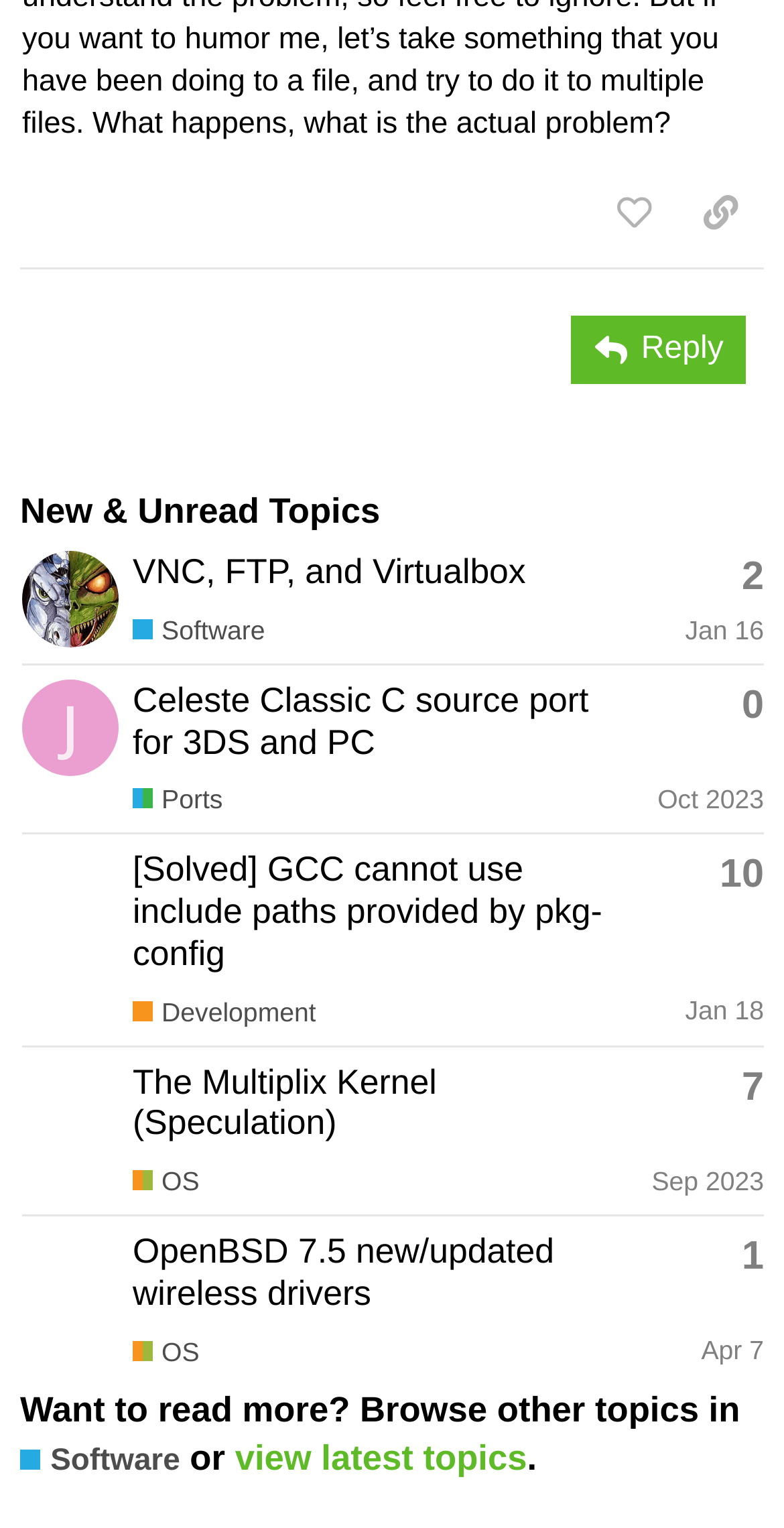Please find the bounding box for the following UI element description. Provide the coordinates in (top-left x, top-left y, bottom-right x, bottom-right y) format, with values between 0 and 1: 2

[0.946, 0.366, 0.974, 0.392]